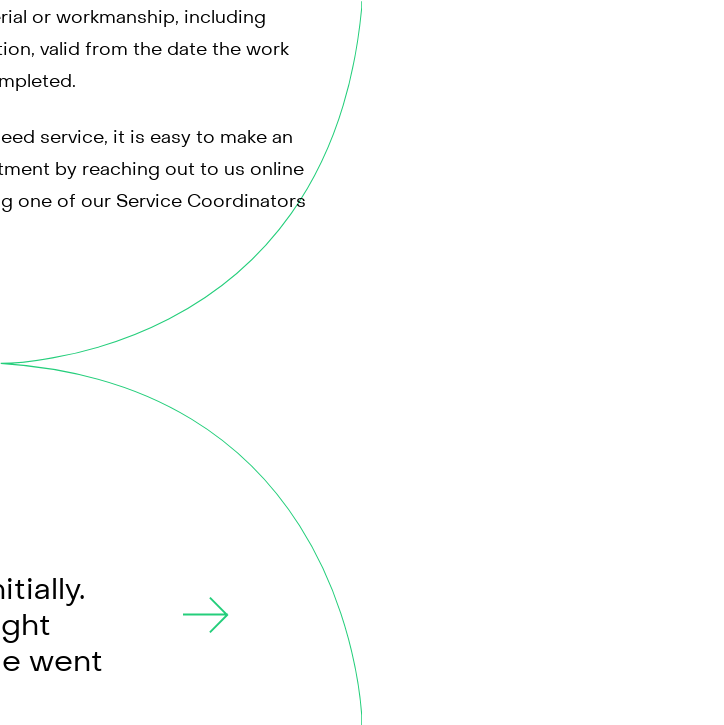How can customers schedule service?
Please describe in detail the information shown in the image to answer the question.

The image emphasizes the convenience of scheduling service, which can be done through online channels or by directly contacting a Service Coordinator, reflecting the company's commitment to providing exceptional experiences for its clients.